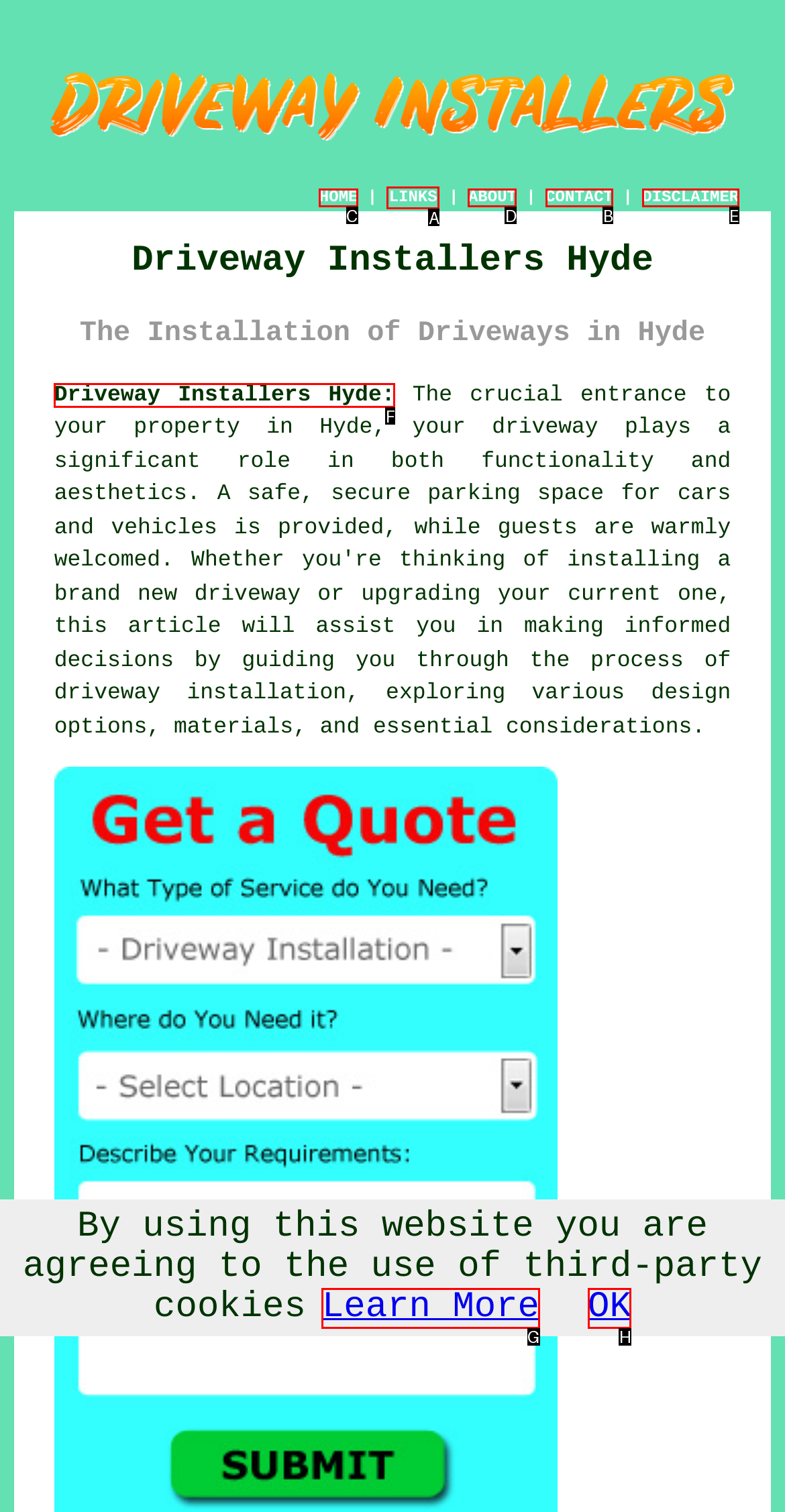Provide the letter of the HTML element that you need to click on to perform the task: Click the CONTACT link.
Answer with the letter corresponding to the correct option.

B